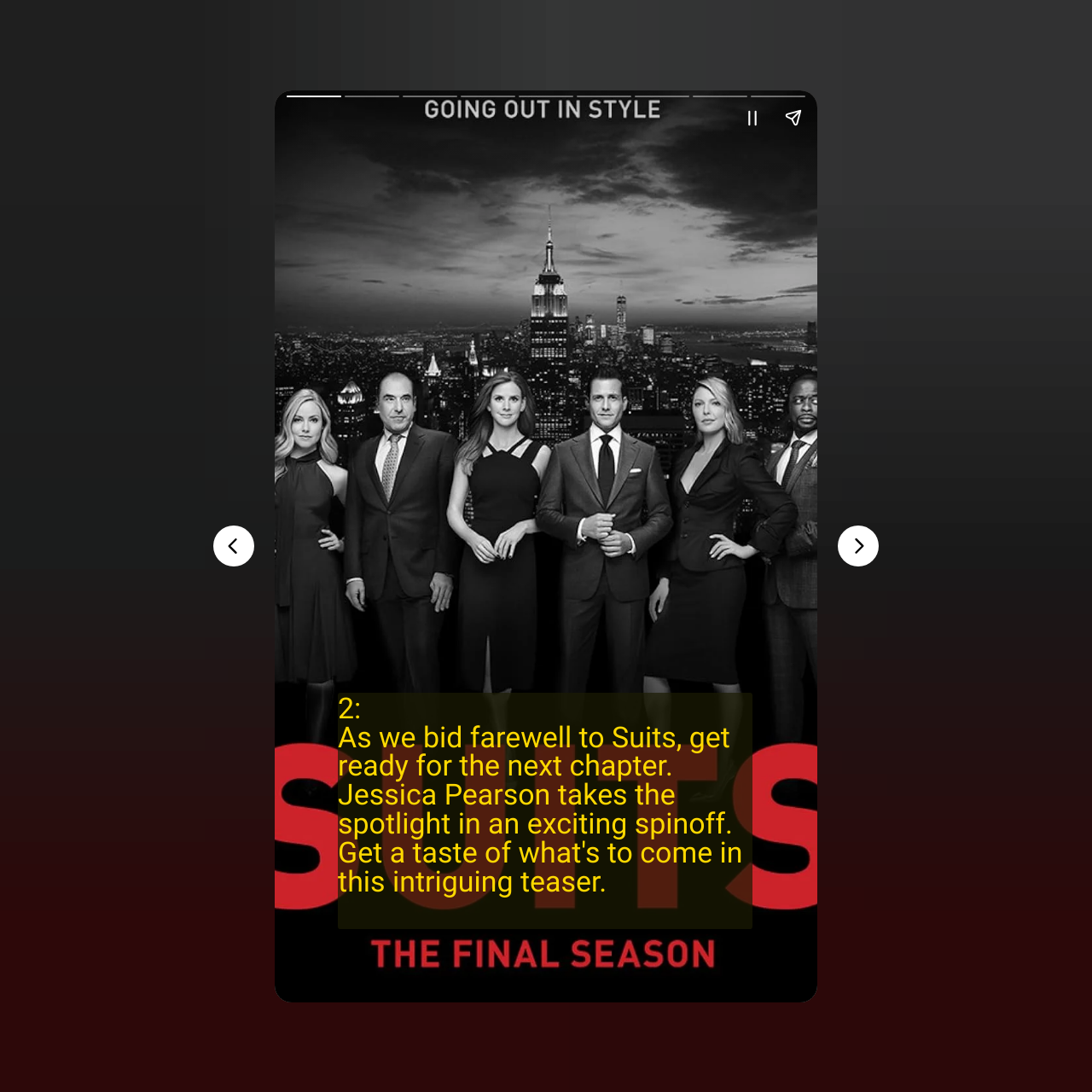Using the webpage screenshot, find the UI element described by aria-label="Next page". Provide the bounding box coordinates in the format (top-left x, top-left y, bottom-right x, bottom-right y), ensuring all values are floating point numbers between 0 and 1.

[0.767, 0.481, 0.805, 0.519]